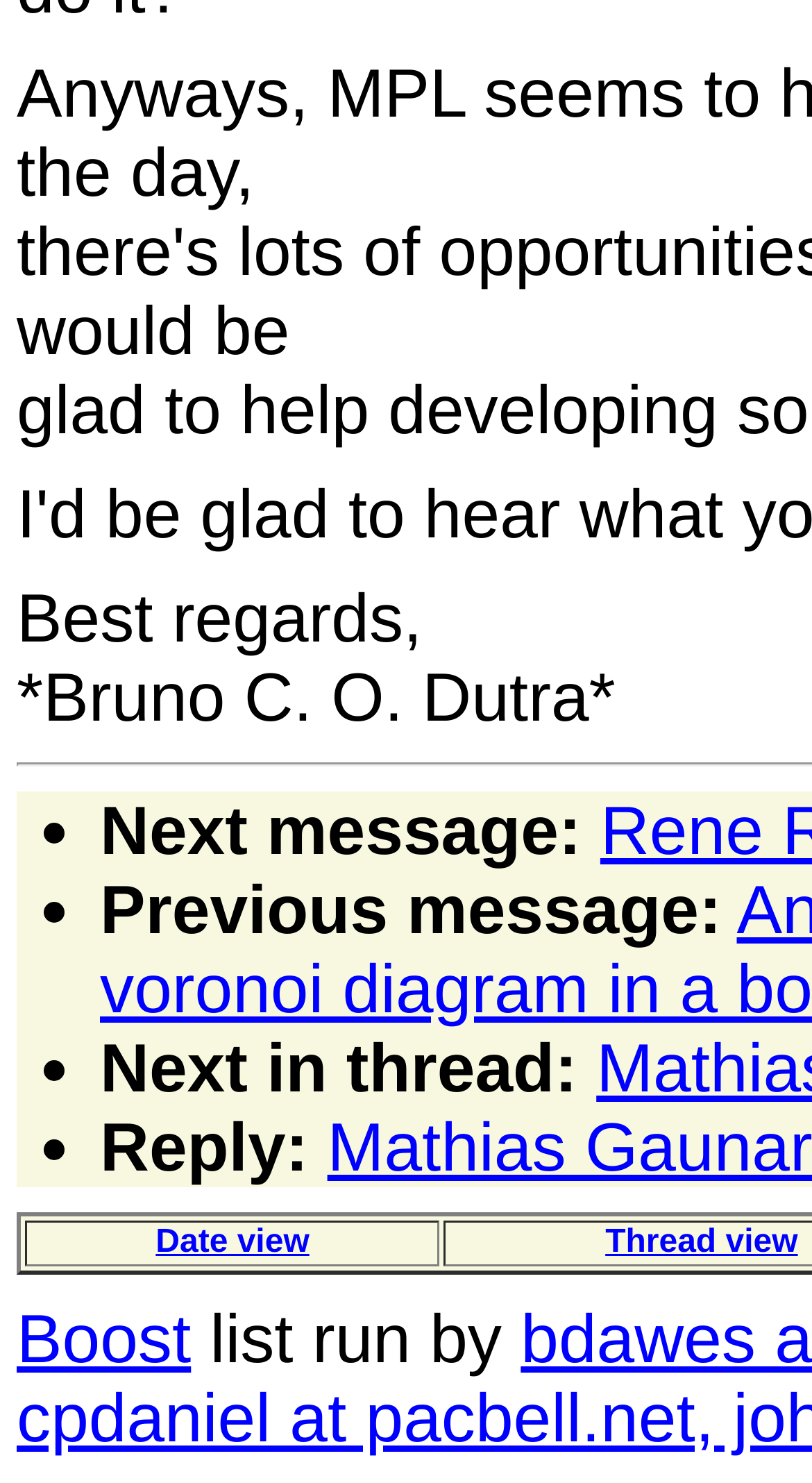Using the provided description Boost, find the bounding box coordinates for the UI element. Provide the coordinates in (top-left x, top-left y, bottom-right x, bottom-right y) format, ensuring all values are between 0 and 1.

[0.021, 0.876, 0.235, 0.928]